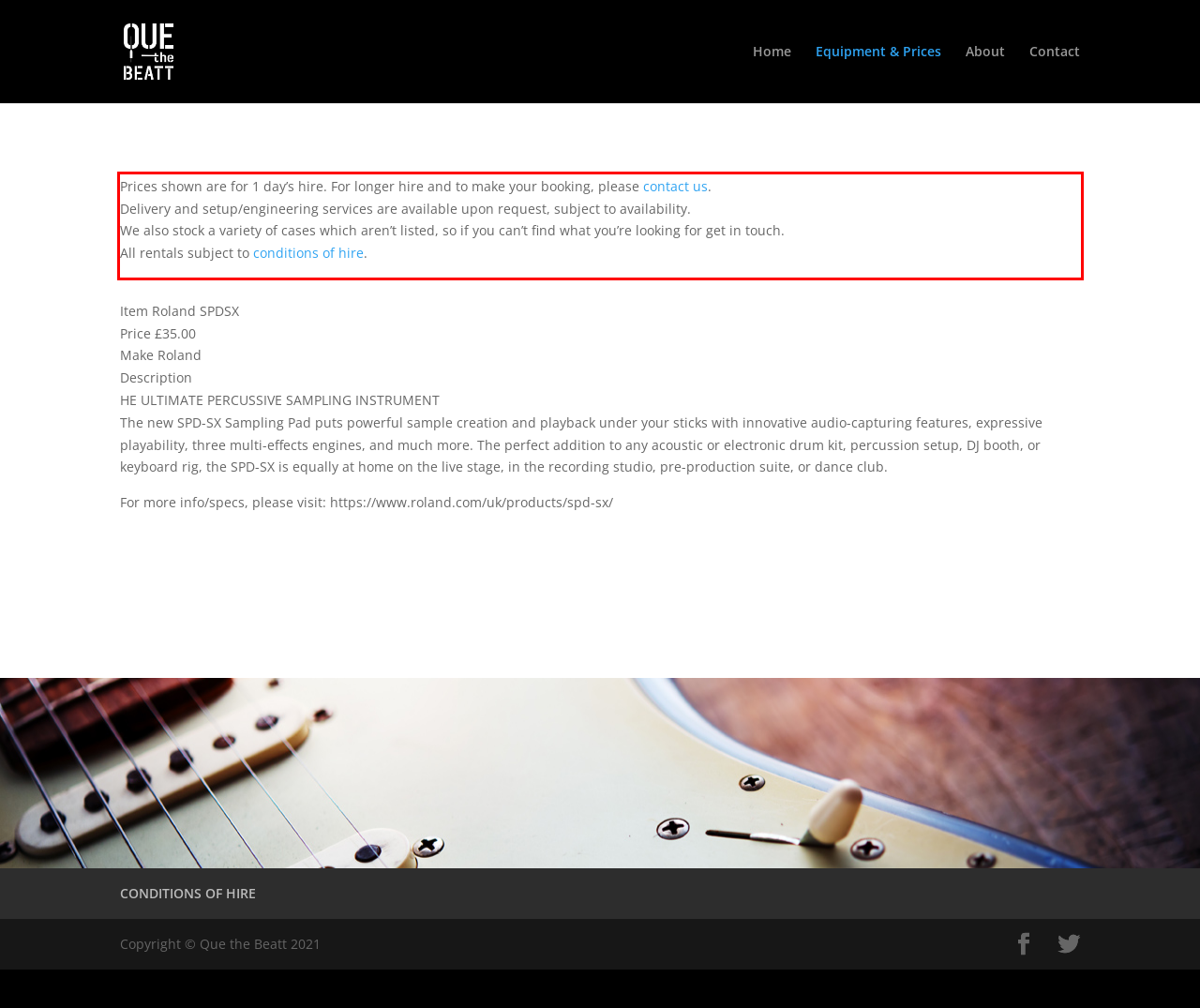Please identify the text within the red rectangular bounding box in the provided webpage screenshot.

Prices shown are for 1 day’s hire. For longer hire and to make your booking, please contact us. Delivery and setup/engineering services are available upon request, subject to availability. We also stock a variety of cases which aren’t listed, so if you can’t find what you’re looking for get in touch. All rentals subject to conditions of hire.